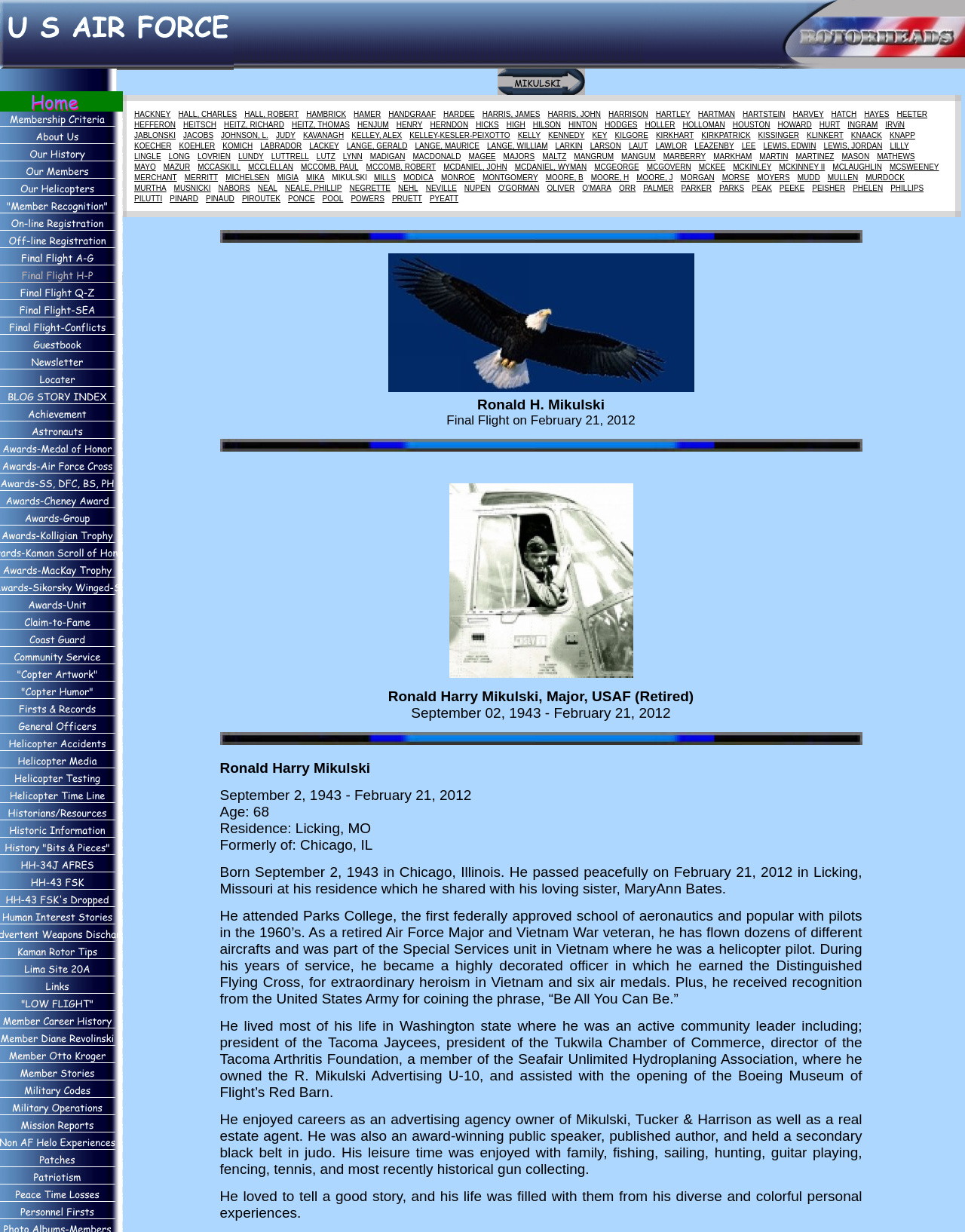Please identify the bounding box coordinates for the region that you need to click to follow this instruction: "Click on 'What is the management of a common cold?'".

None